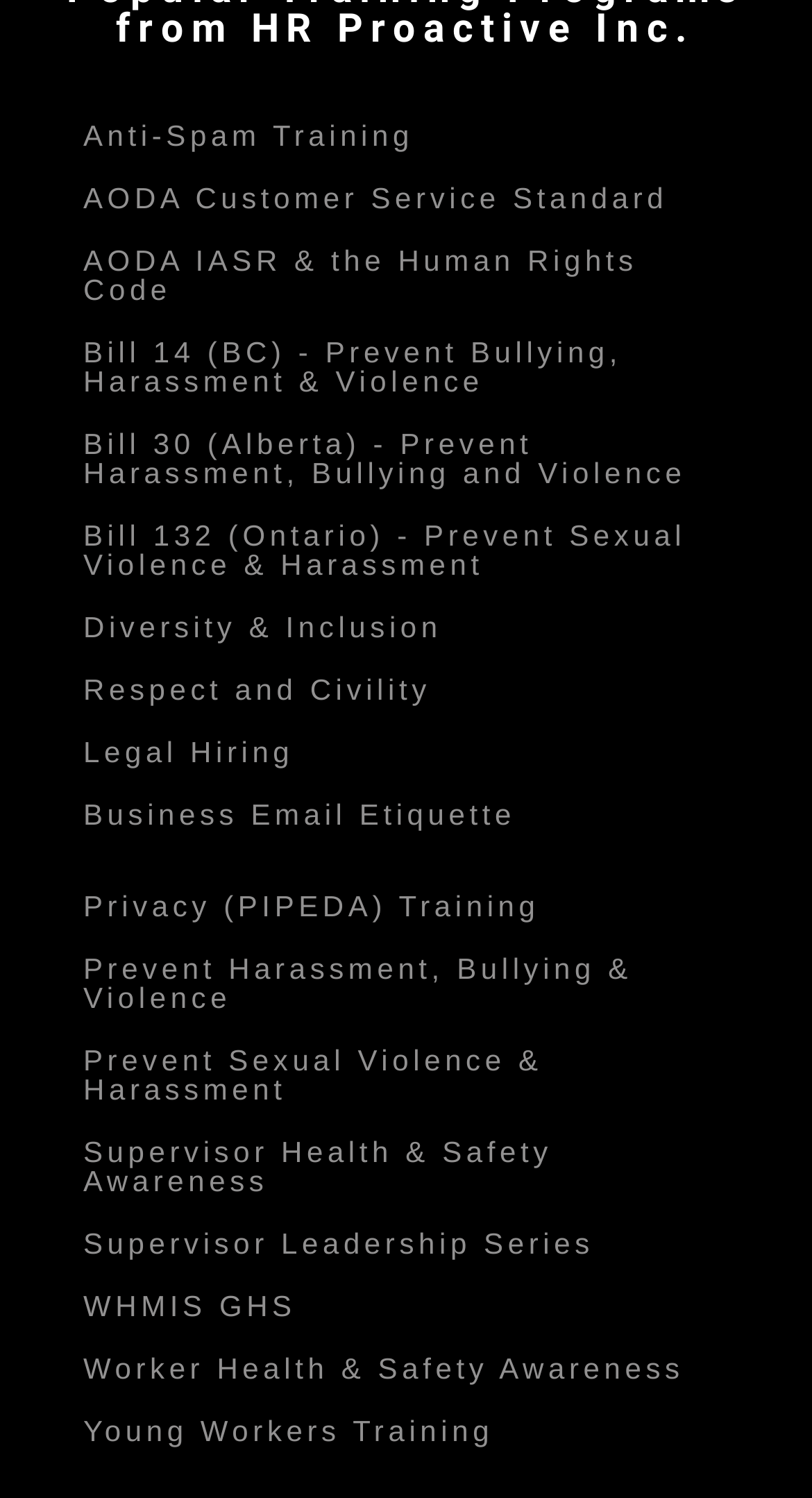Reply to the question below using a single word or brief phrase:
What is the vertical position of the 'Diversity & Inclusion' link?

Above the middle